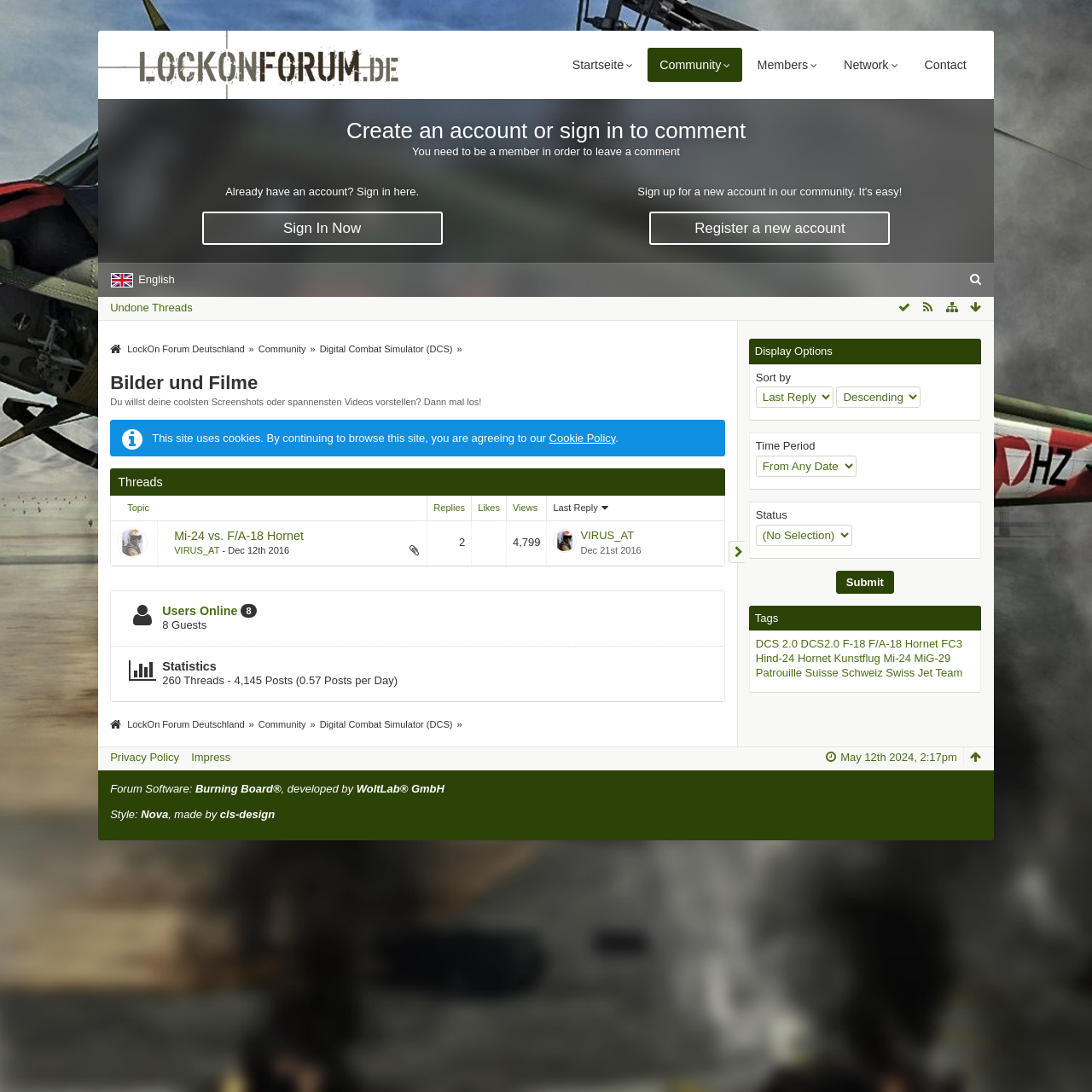Please determine the bounding box coordinates of the clickable area required to carry out the following instruction: "Sign in to the forum". The coordinates must be four float numbers between 0 and 1, represented as [left, top, right, bottom].

[0.185, 0.193, 0.405, 0.224]